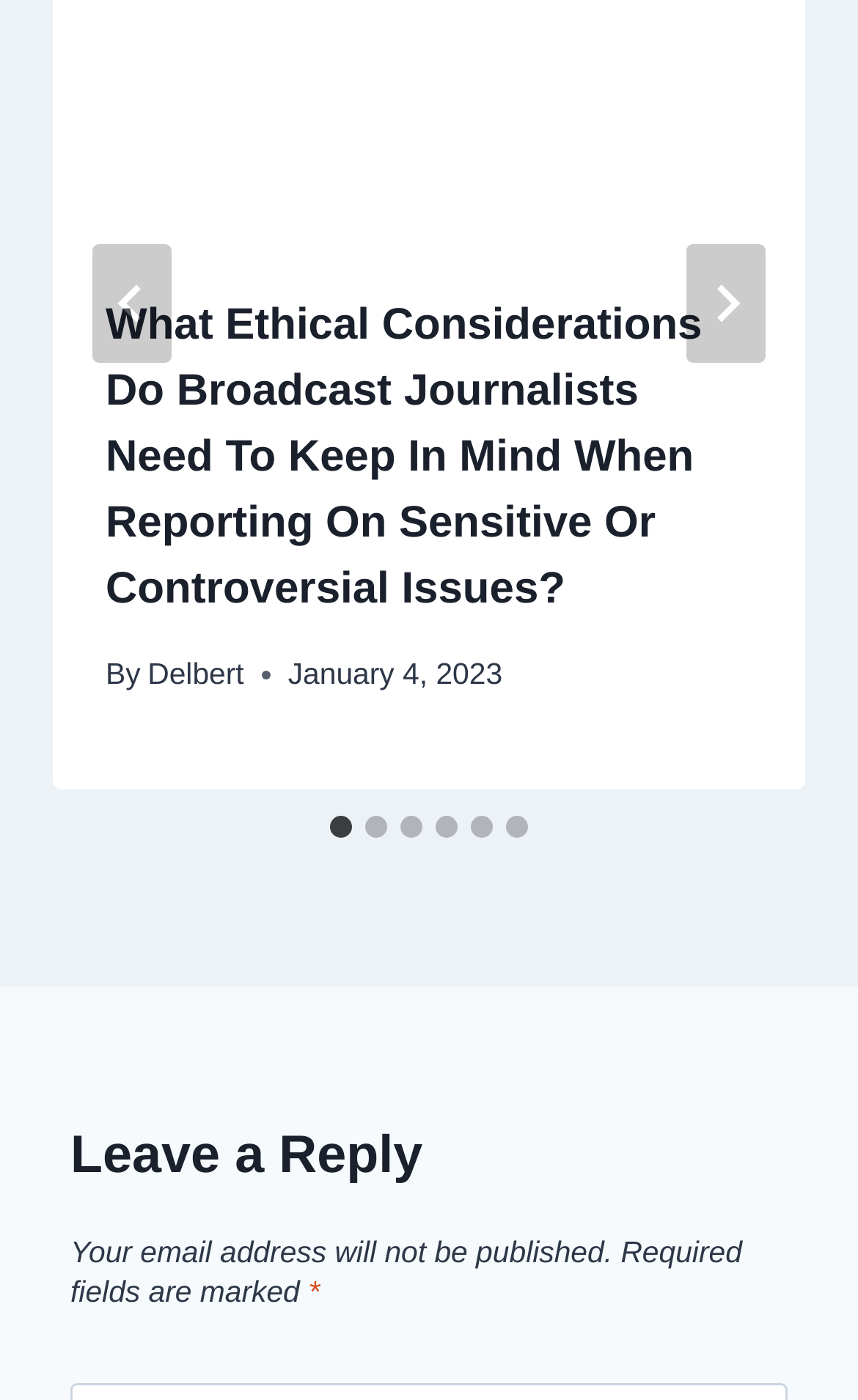Find the bounding box coordinates of the element to click in order to complete this instruction: "Read the article". The bounding box coordinates must be four float numbers between 0 and 1, denoted as [left, top, right, bottom].

[0.123, 0.208, 0.877, 0.444]